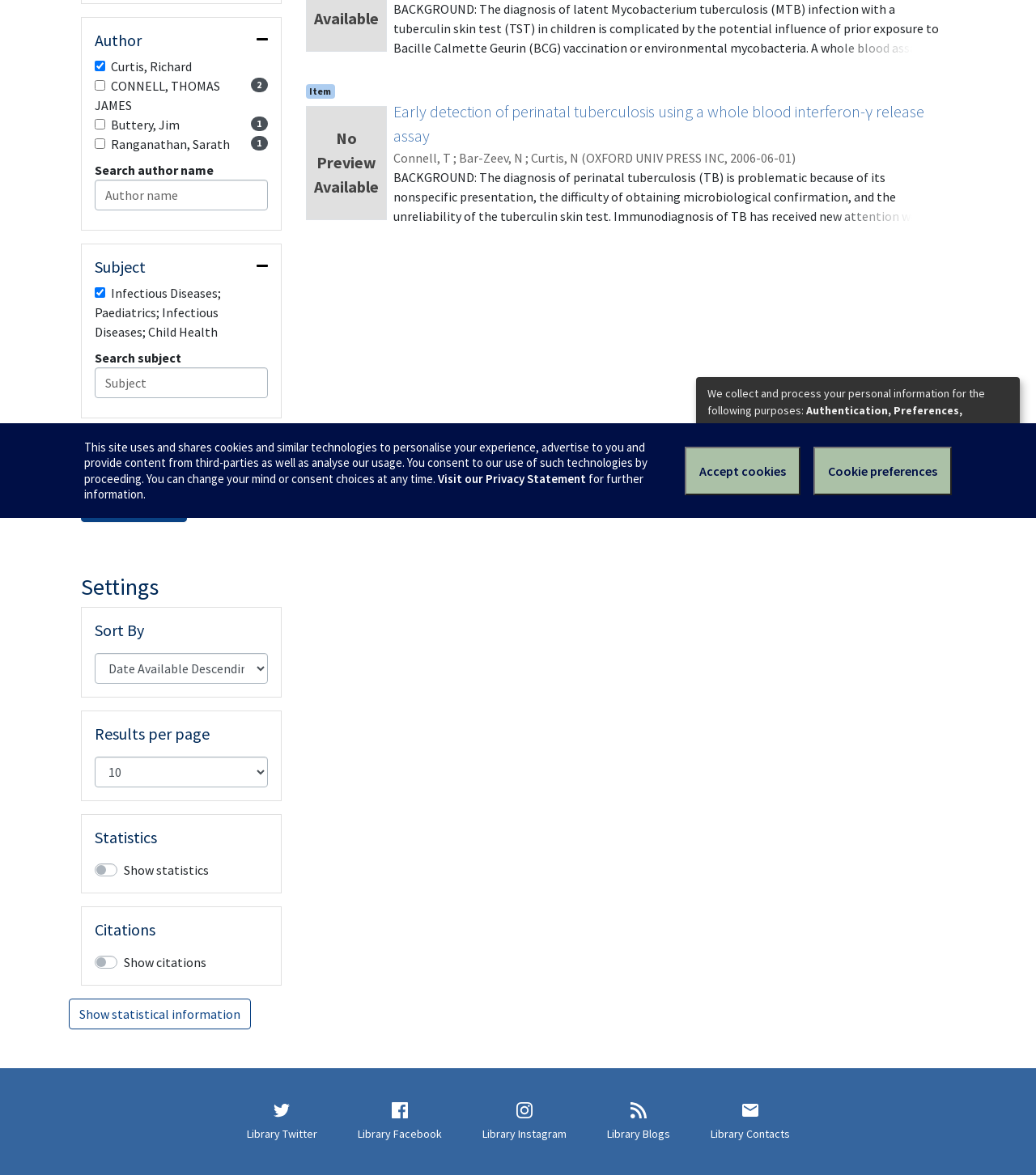Based on the element description: "CONNELL, THOMAS JAMES 2", identify the UI element and provide its bounding box coordinates. Use four float numbers between 0 and 1, [left, top, right, bottom].

[0.091, 0.065, 0.258, 0.098]